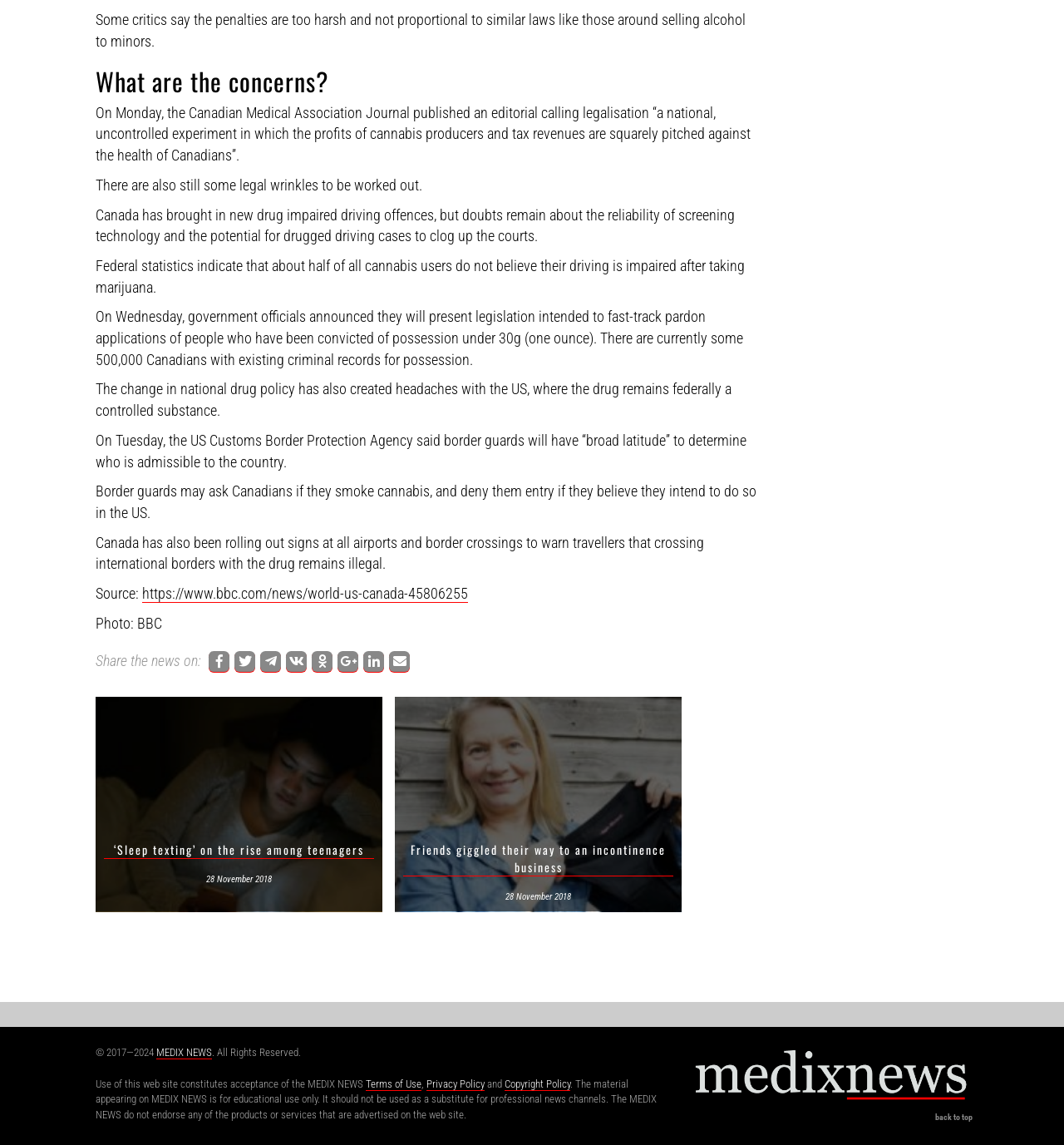Locate the bounding box coordinates of the element to click to perform the following action: 'Visit Jim Moore's Vaudevisuals'. The coordinates should be given as four float values between 0 and 1, in the form of [left, top, right, bottom].

None